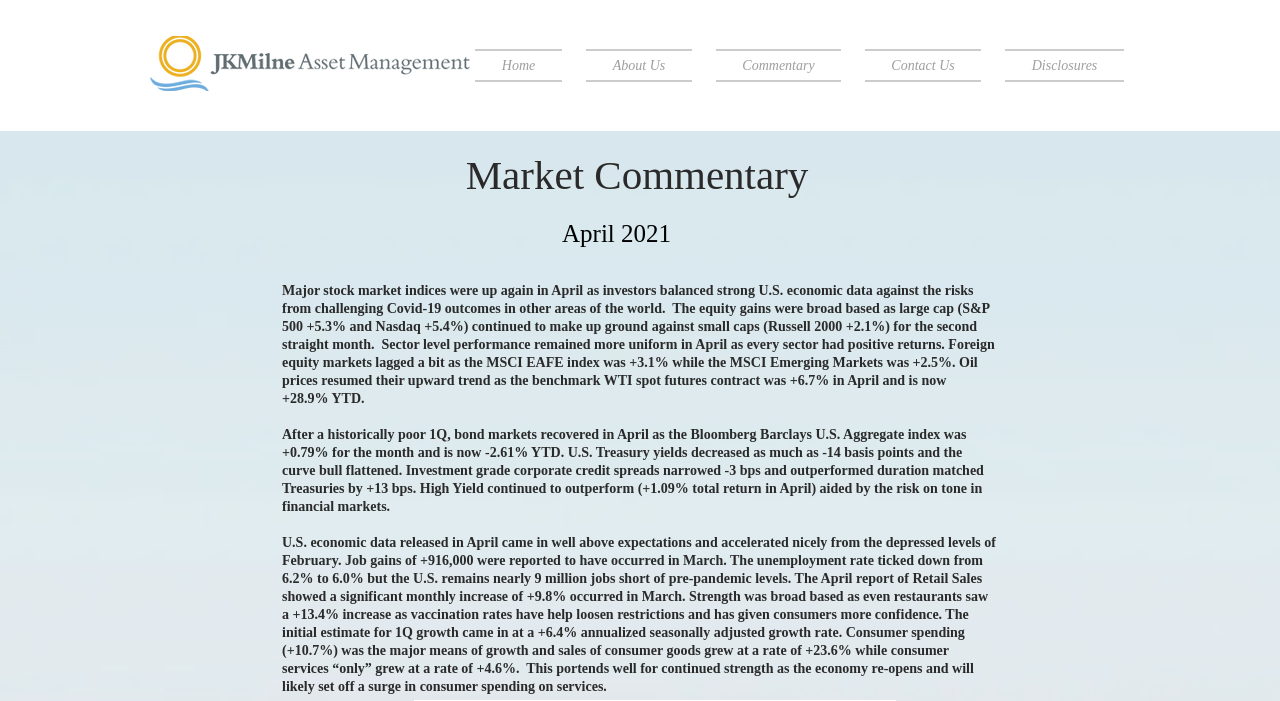What was the unemployment rate in April?
Please describe in detail the information shown in the image to answer the question.

According to the text, the unemployment rate ticked down from 6.2% to 6.0% in April, as mentioned in the sentence 'The unemployment rate ticked down from 6.2% to 6.0% but the U.S. remains nearly 9 million jobs short of pre-pandemic levels.'